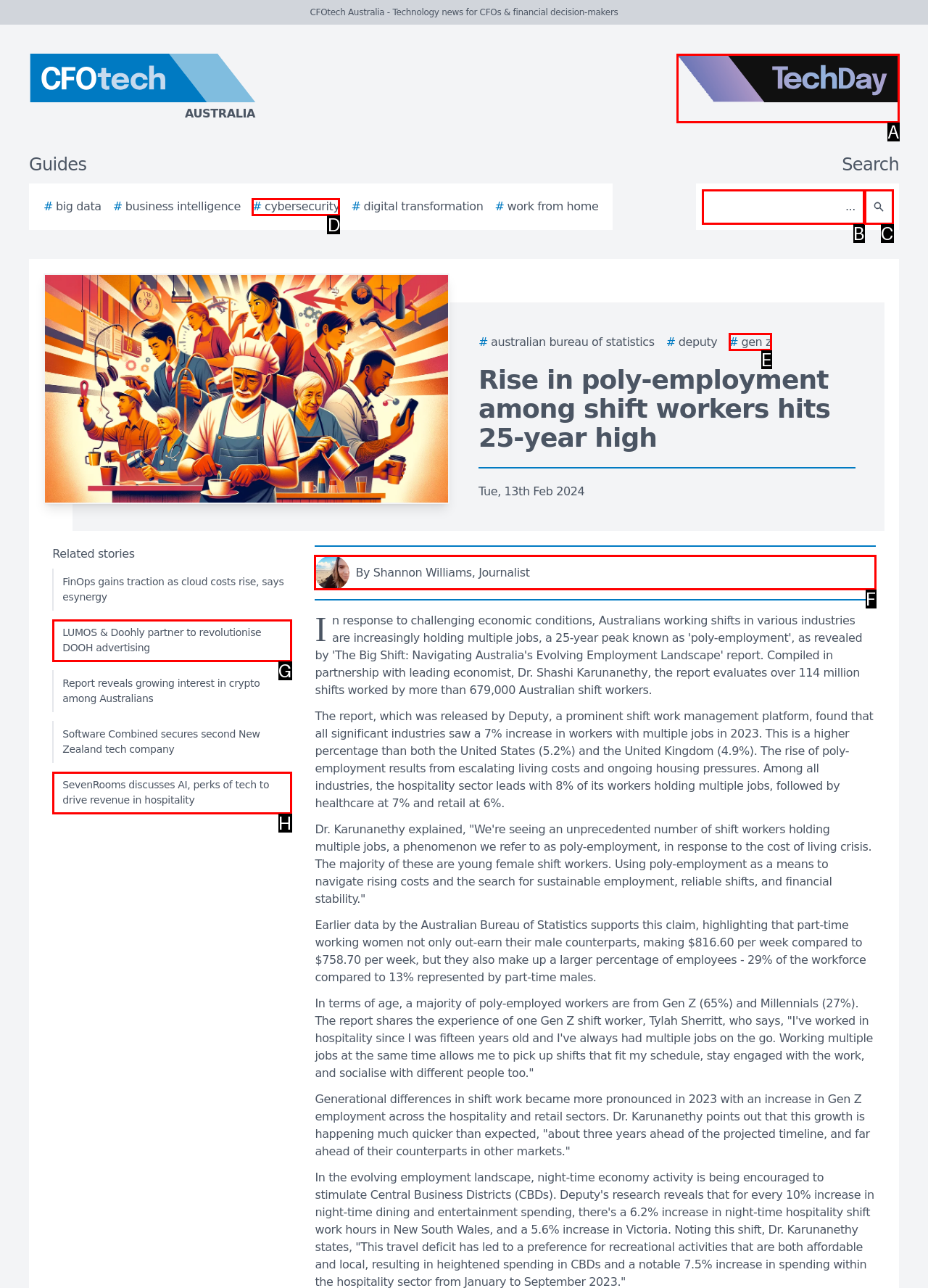Choose the letter of the option that needs to be clicked to perform the task: View the author's profile. Answer with the letter.

F